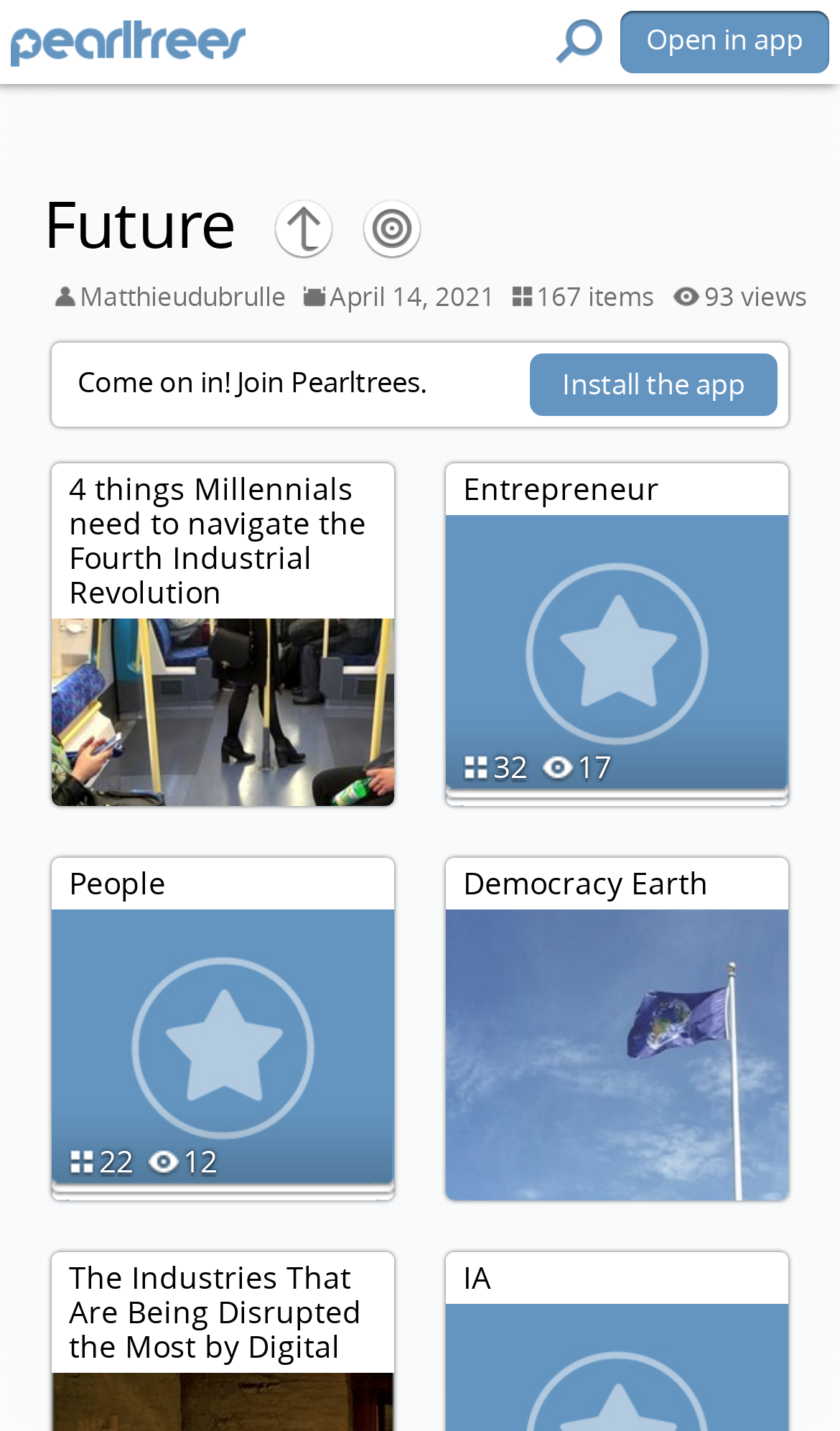Identify the bounding box coordinates for the UI element described as: "0More". The coordinates should be provided as four floats between 0 and 1: [left, top, right, bottom].

None